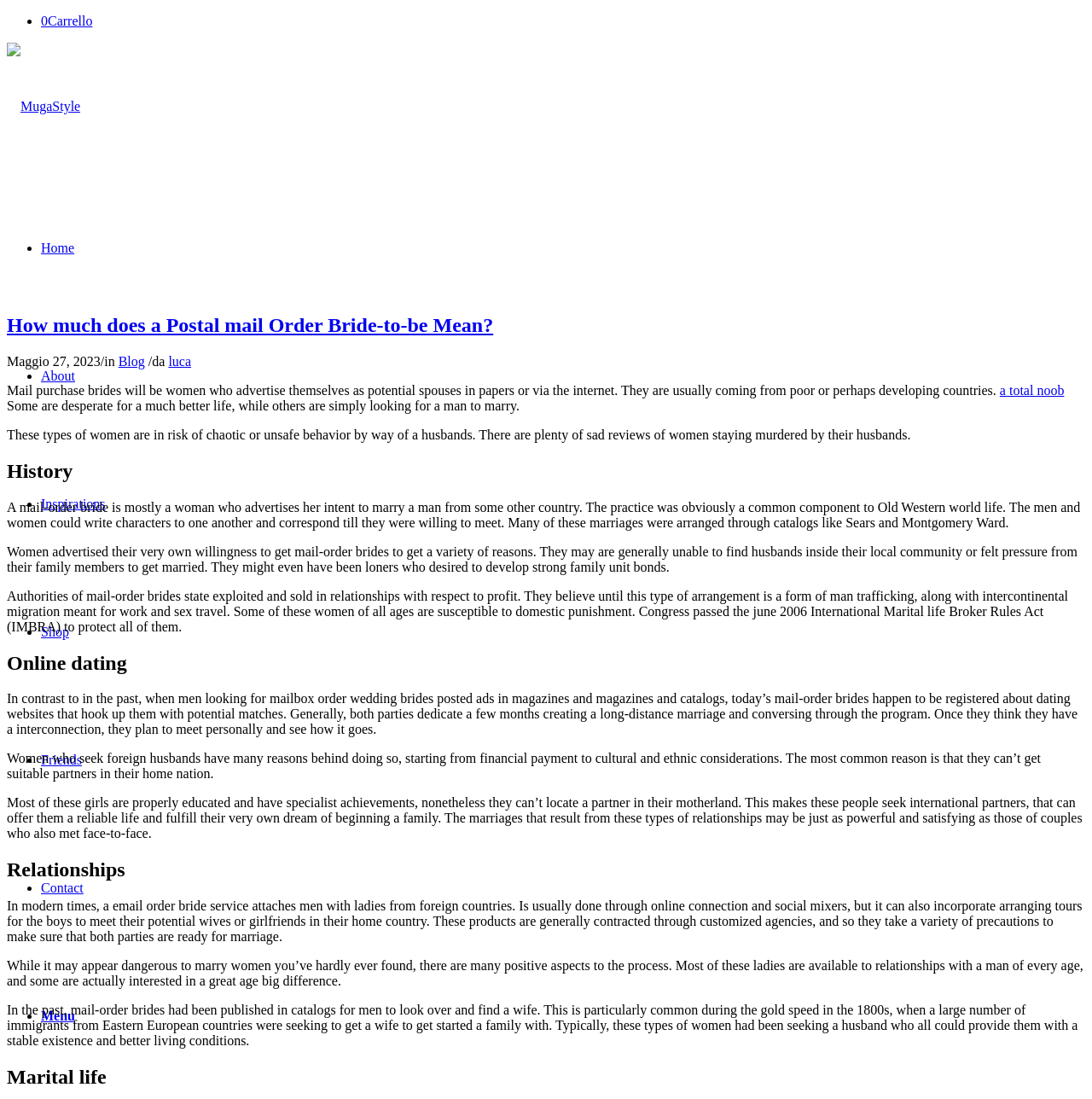Locate the UI element described by a total noob in the provided webpage screenshot. Return the bounding box coordinates in the format (top-left x, top-left y, bottom-right x, bottom-right y), ensuring all values are between 0 and 1.

[0.916, 0.348, 0.975, 0.362]